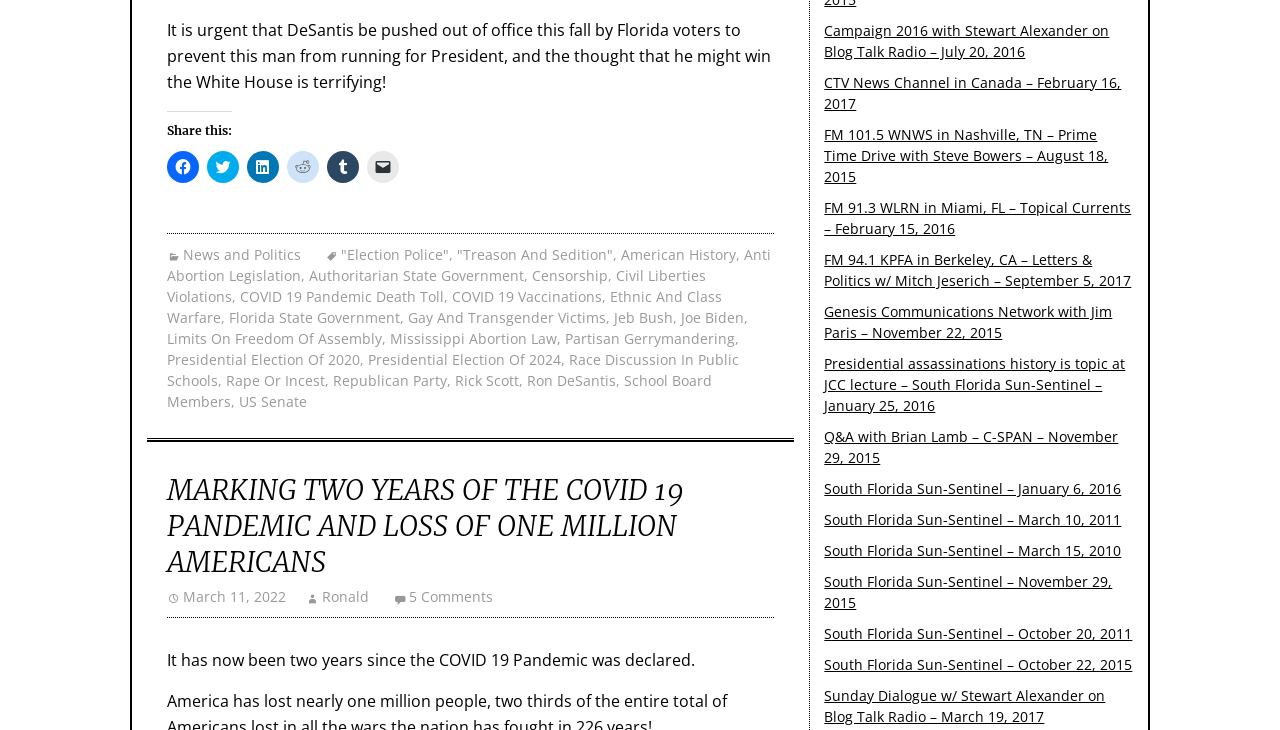What is the name of the author?
Based on the image, answer the question in a detailed manner.

I found the name of the author by reading the link text ' Ronald' in the header section.